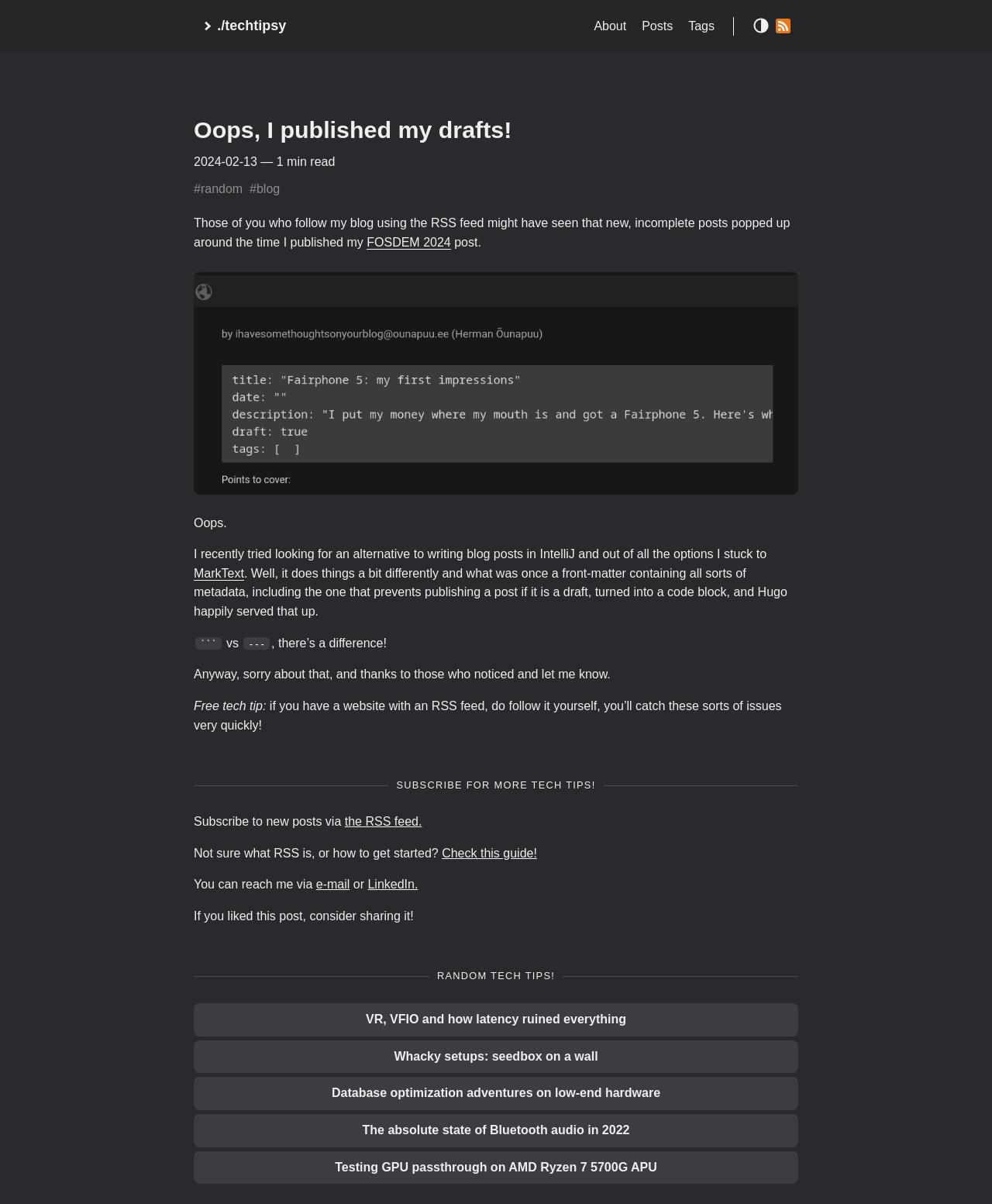Identify the bounding box coordinates for the element that needs to be clicked to fulfill this instruction: "View the post about VR, VFIO and how latency ruined everything". Provide the coordinates in the format of four float numbers between 0 and 1: [left, top, right, bottom].

[0.356, 0.834, 0.644, 0.86]